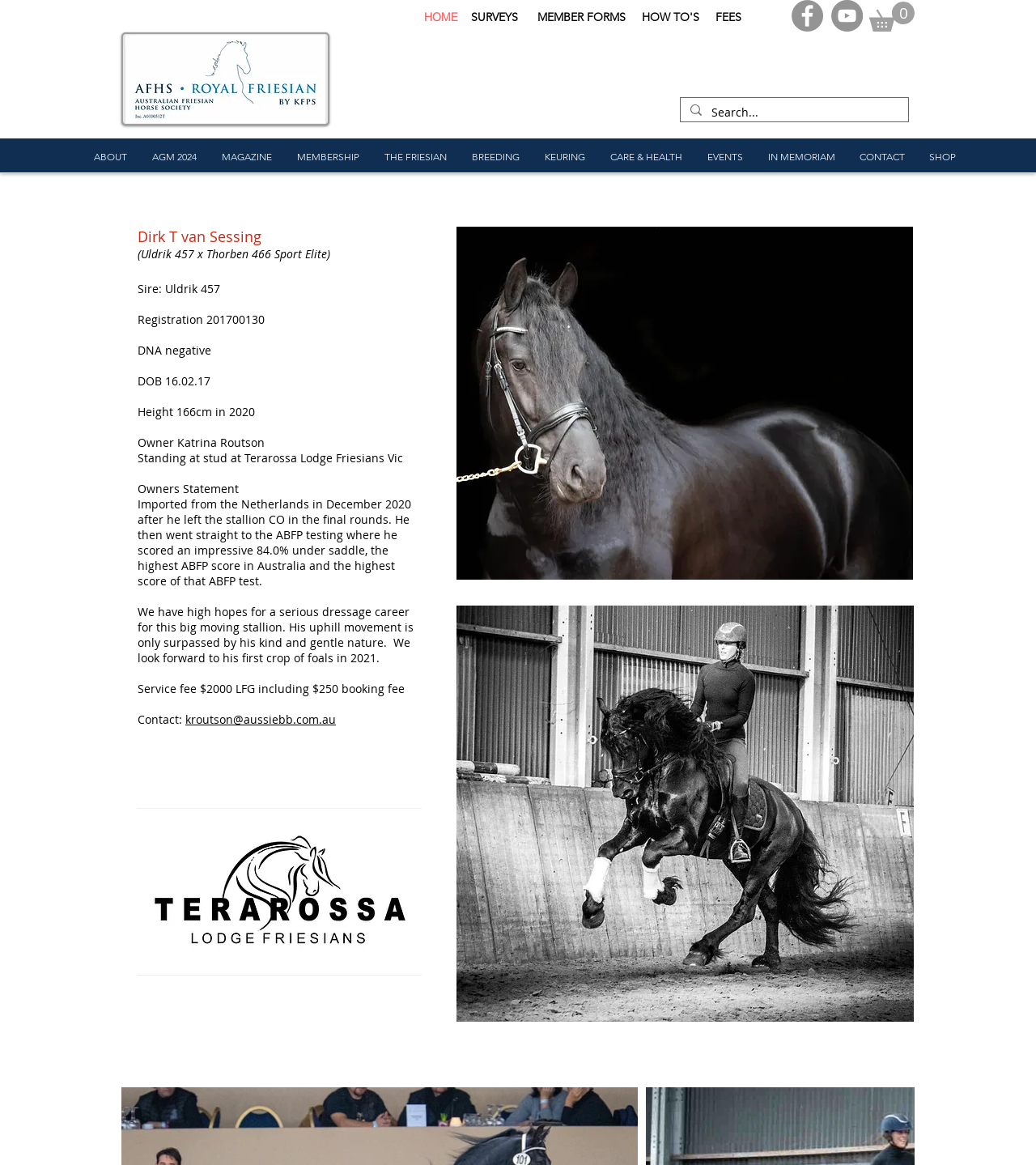Please respond to the question using a single word or phrase:
What is the logo of the website?

afhs logo